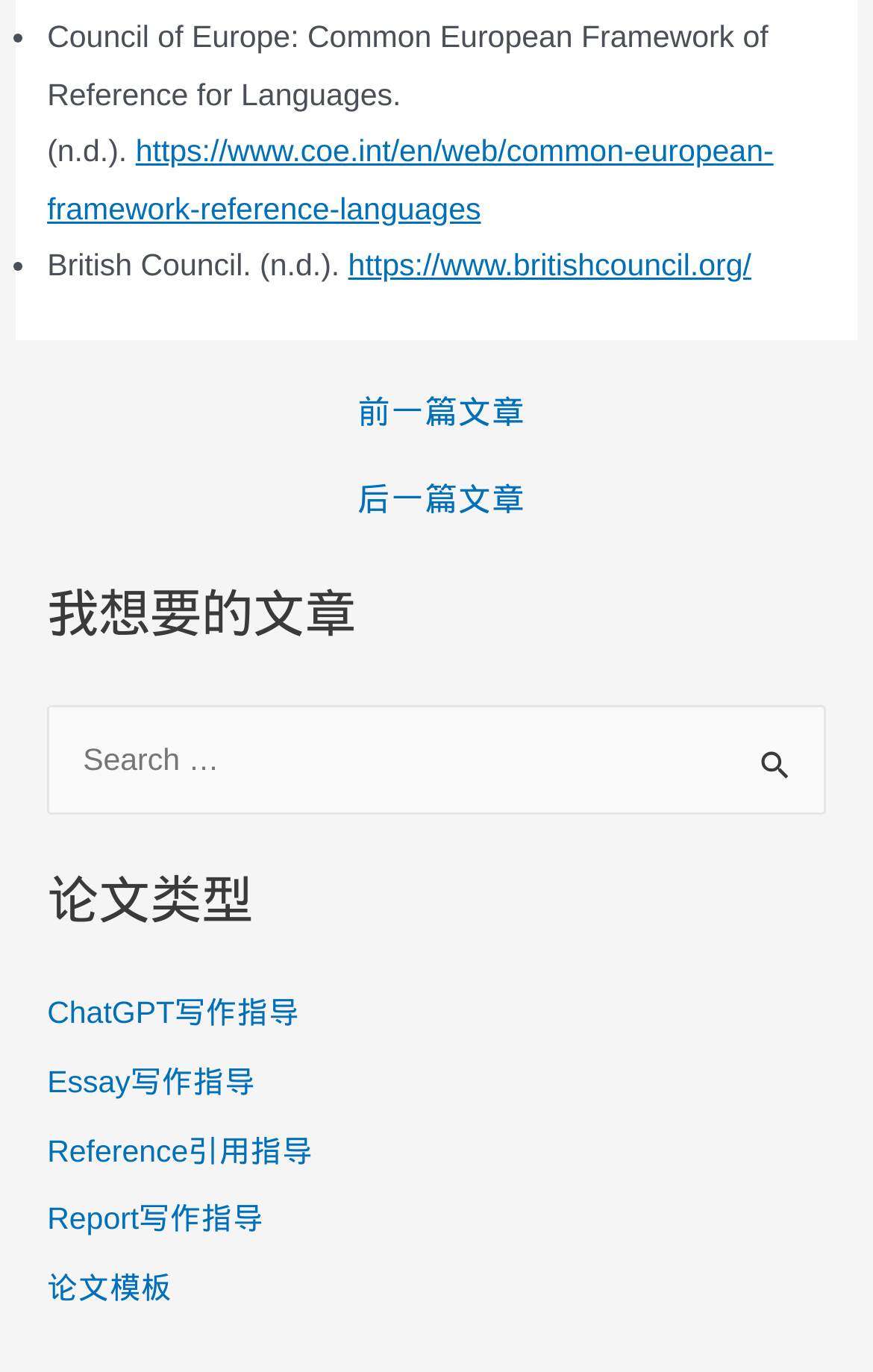Please predict the bounding box coordinates (top-left x, top-left y, bottom-right x, bottom-right y) for the UI element in the screenshot that fits the description: parent_node: 搜索： name="s" placeholder="Search …"

[0.054, 0.515, 0.946, 0.595]